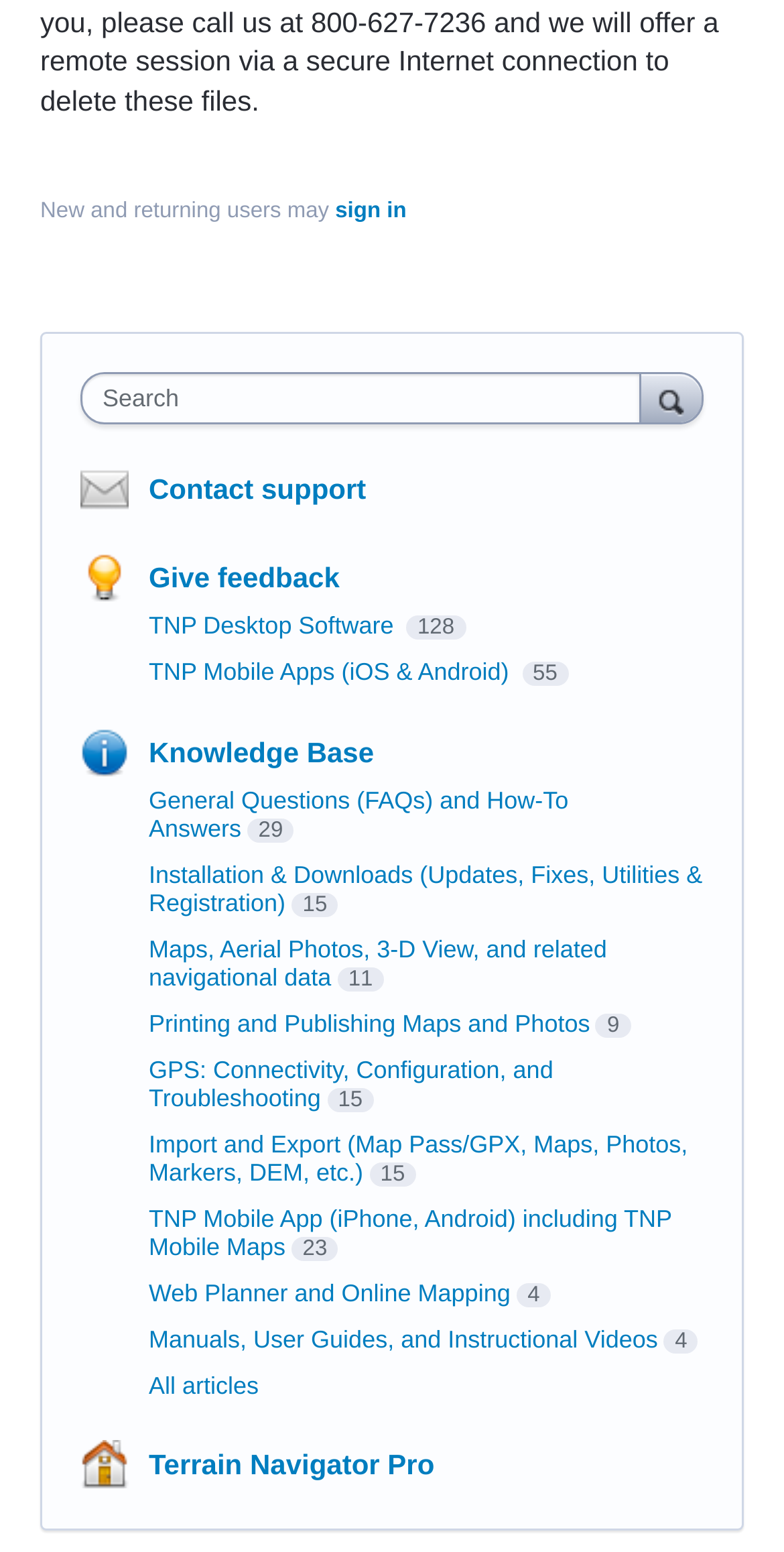Provide your answer in a single word or phrase: 
What is the purpose of the search bar?

Search